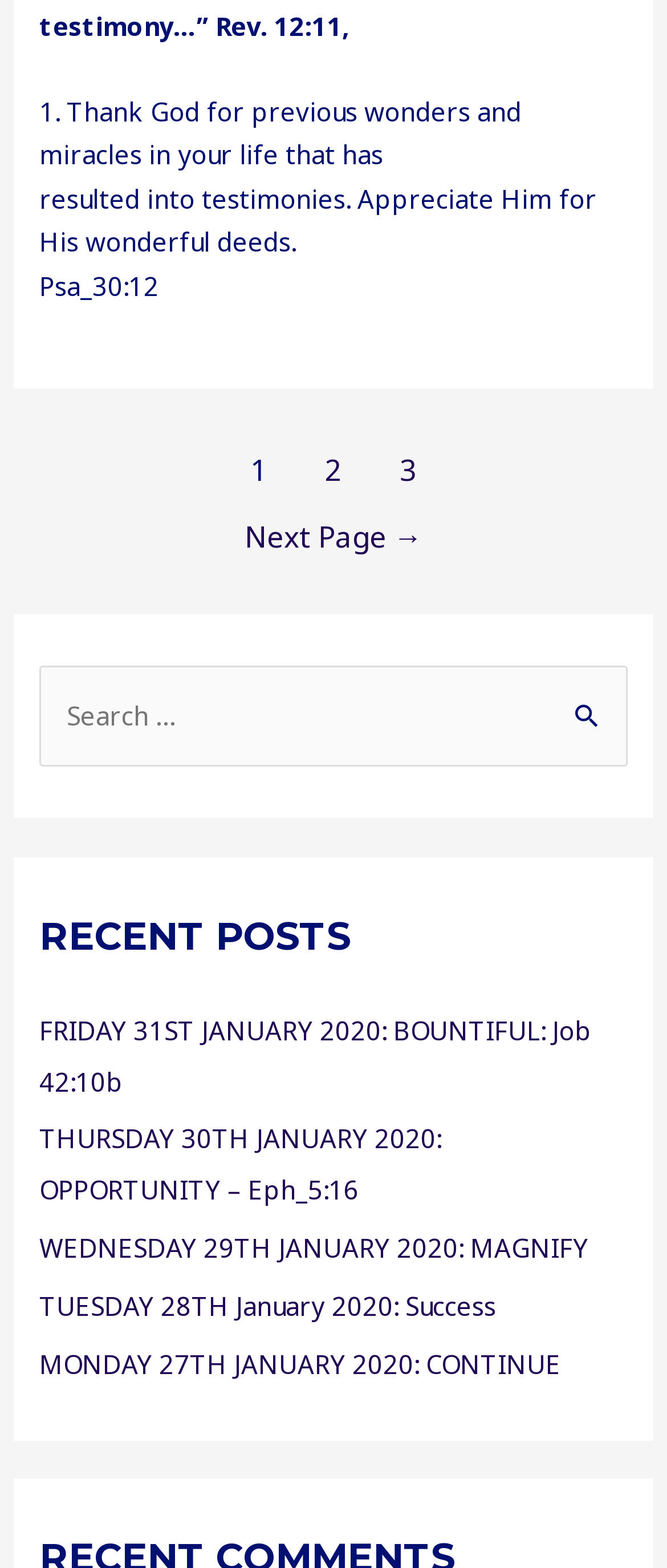Specify the bounding box coordinates of the element's region that should be clicked to achieve the following instruction: "Go to page 2". The bounding box coordinates consist of four float numbers between 0 and 1, in the format [left, top, right, bottom].

[0.449, 0.28, 0.551, 0.323]